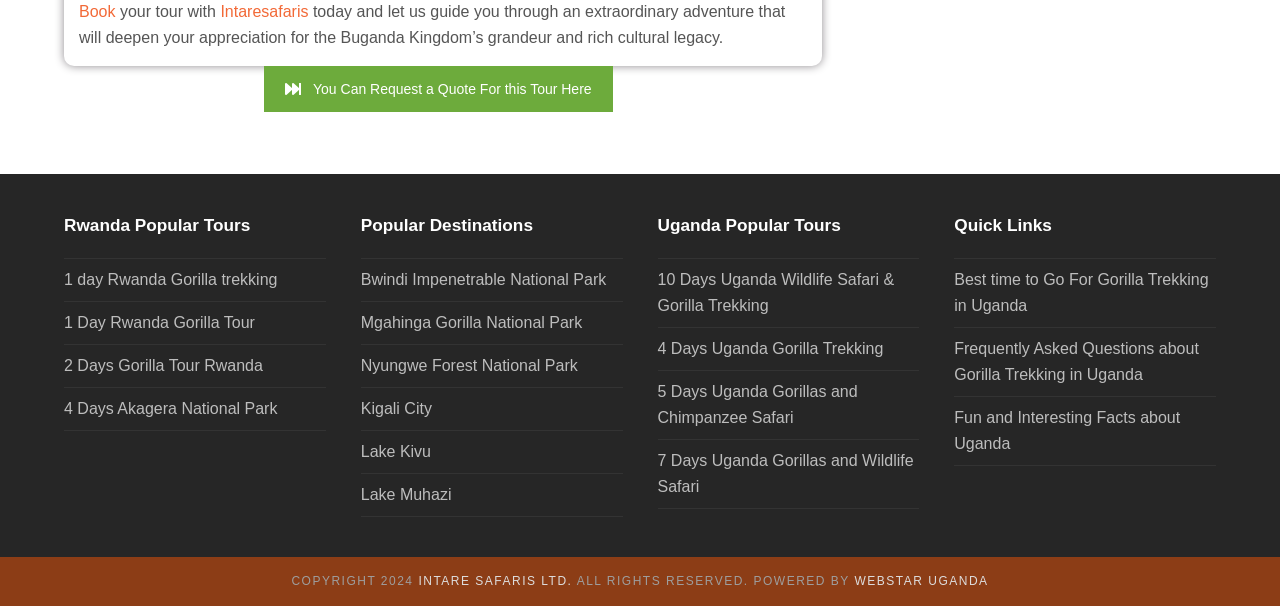What is the main theme of the tours offered?
Please provide an in-depth and detailed response to the question.

The main theme of the tours offered can be inferred from the various links on the webpage, such as '1 day Rwanda Gorilla trekking', '1 Day Rwanda Gorilla Tour', and '10 Days Uganda Wildlife Safari & Gorilla Trekking', which all suggest that gorilla trekking is a major focus of the tours.